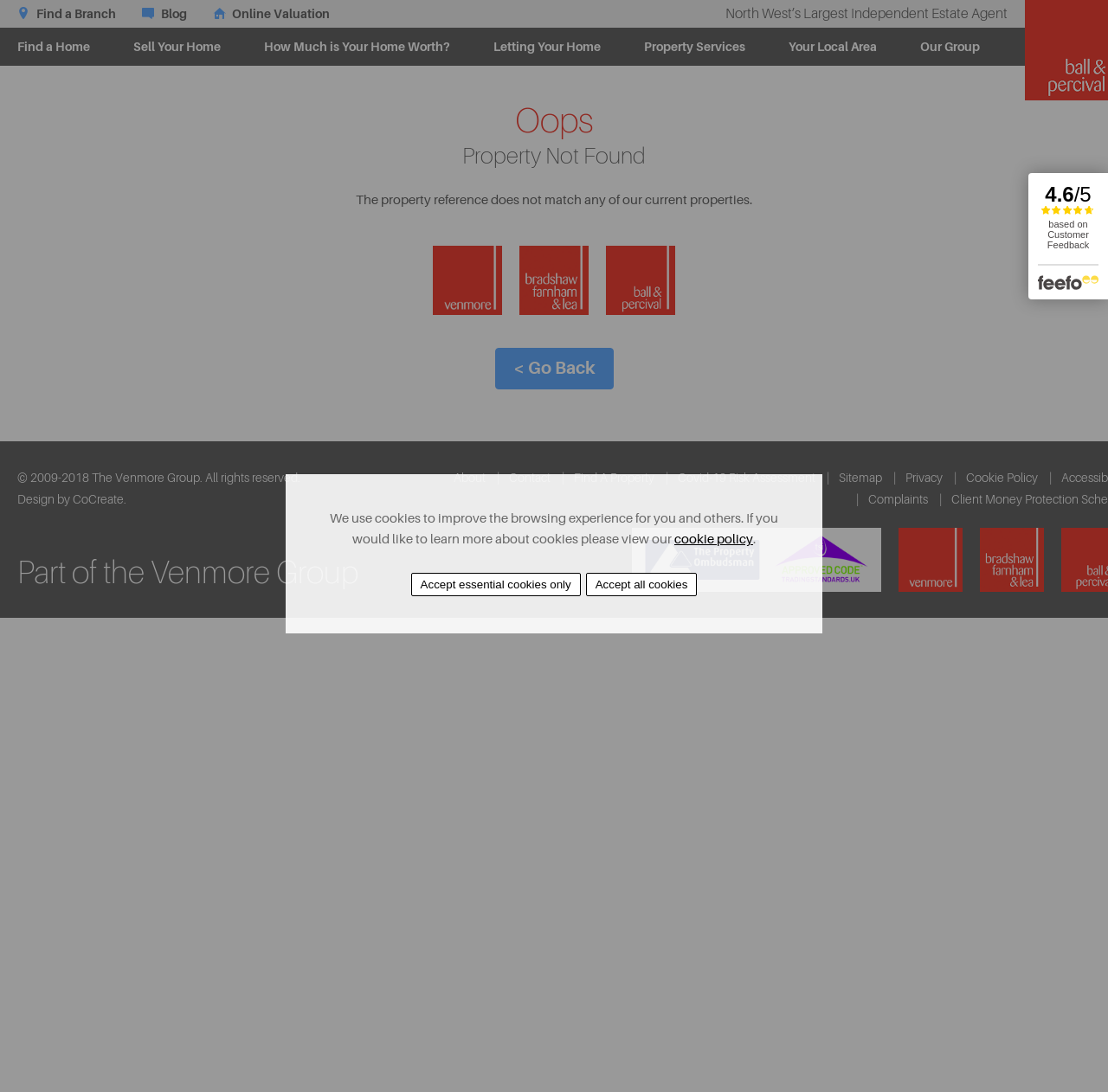Highlight the bounding box coordinates of the region I should click on to meet the following instruction: "Find a Branch".

[0.016, 0.006, 0.105, 0.019]